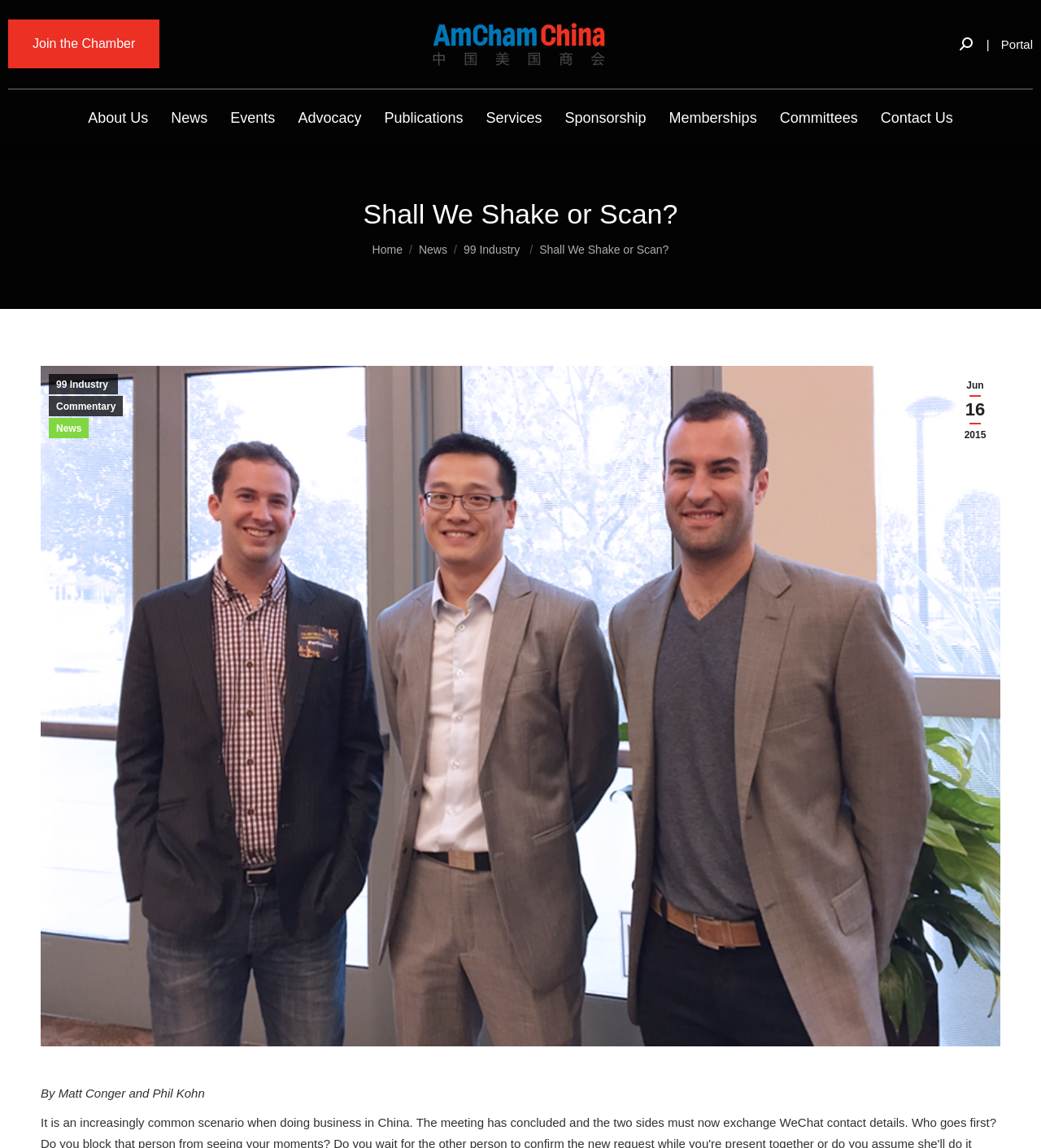Please locate the bounding box coordinates of the element that should be clicked to achieve the given instruction: "Learn about the Chamber".

[0.008, 0.017, 0.153, 0.06]